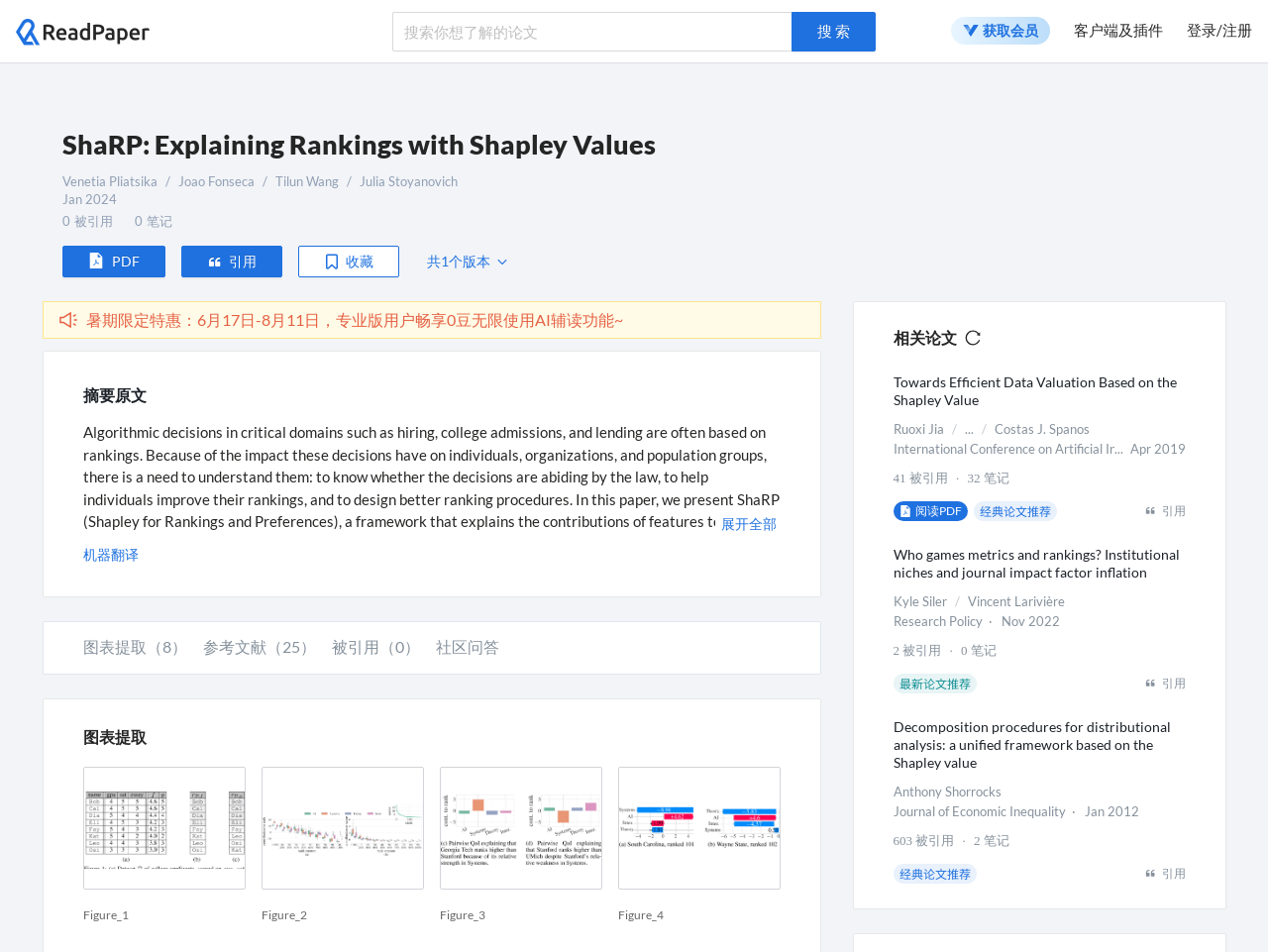Specify the bounding box coordinates of the area to click in order to follow the given instruction: "login or register."

[0.936, 0.024, 0.988, 0.04]